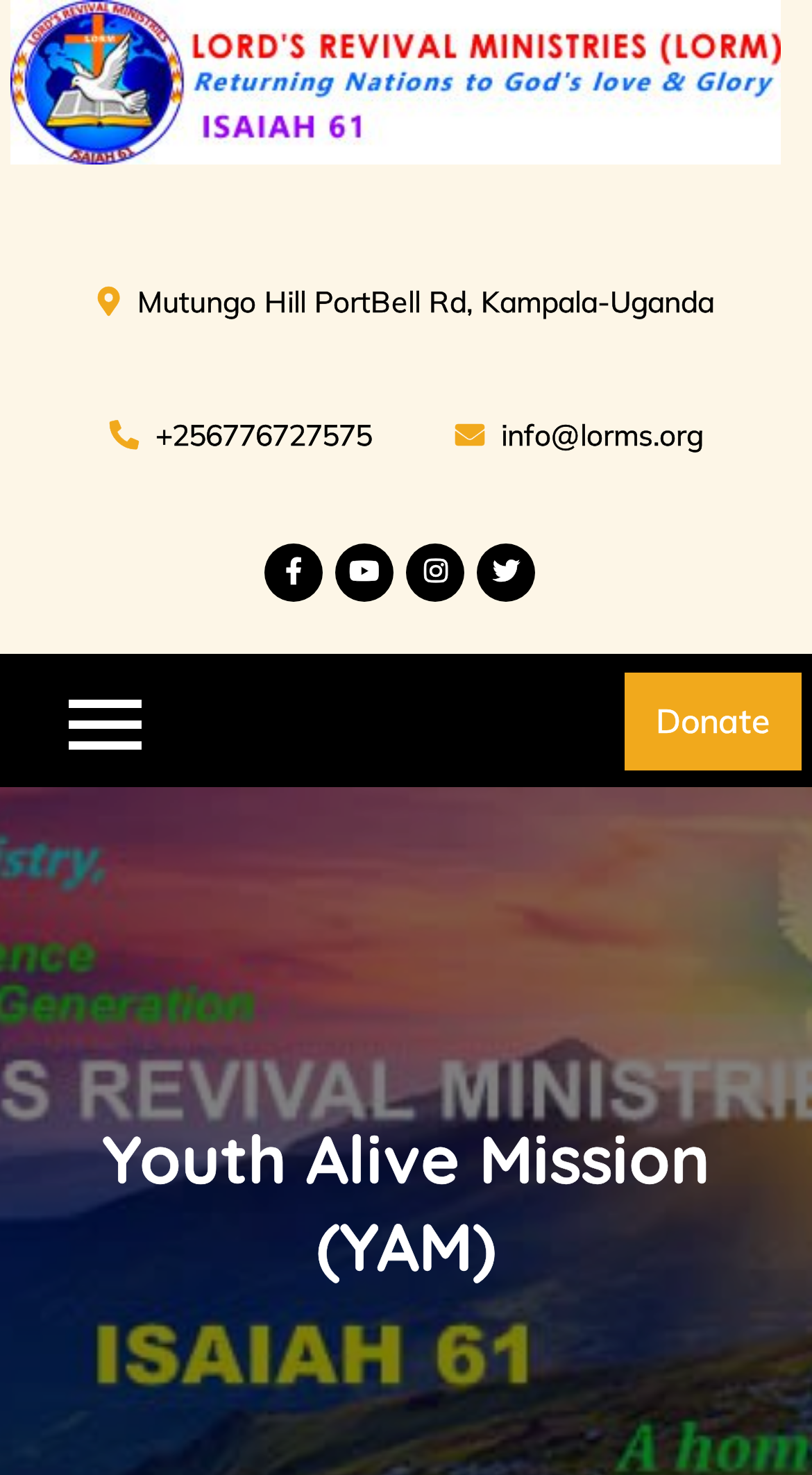Examine the screenshot and answer the question in as much detail as possible: How many social media links are there?

I counted the number of social media links by looking at the link elements with icons, which are located at coordinates [0.326, 0.369, 0.397, 0.409], [0.413, 0.369, 0.485, 0.409], [0.5, 0.369, 0.572, 0.409], and [0.587, 0.369, 0.659, 0.409]. There are four of them.